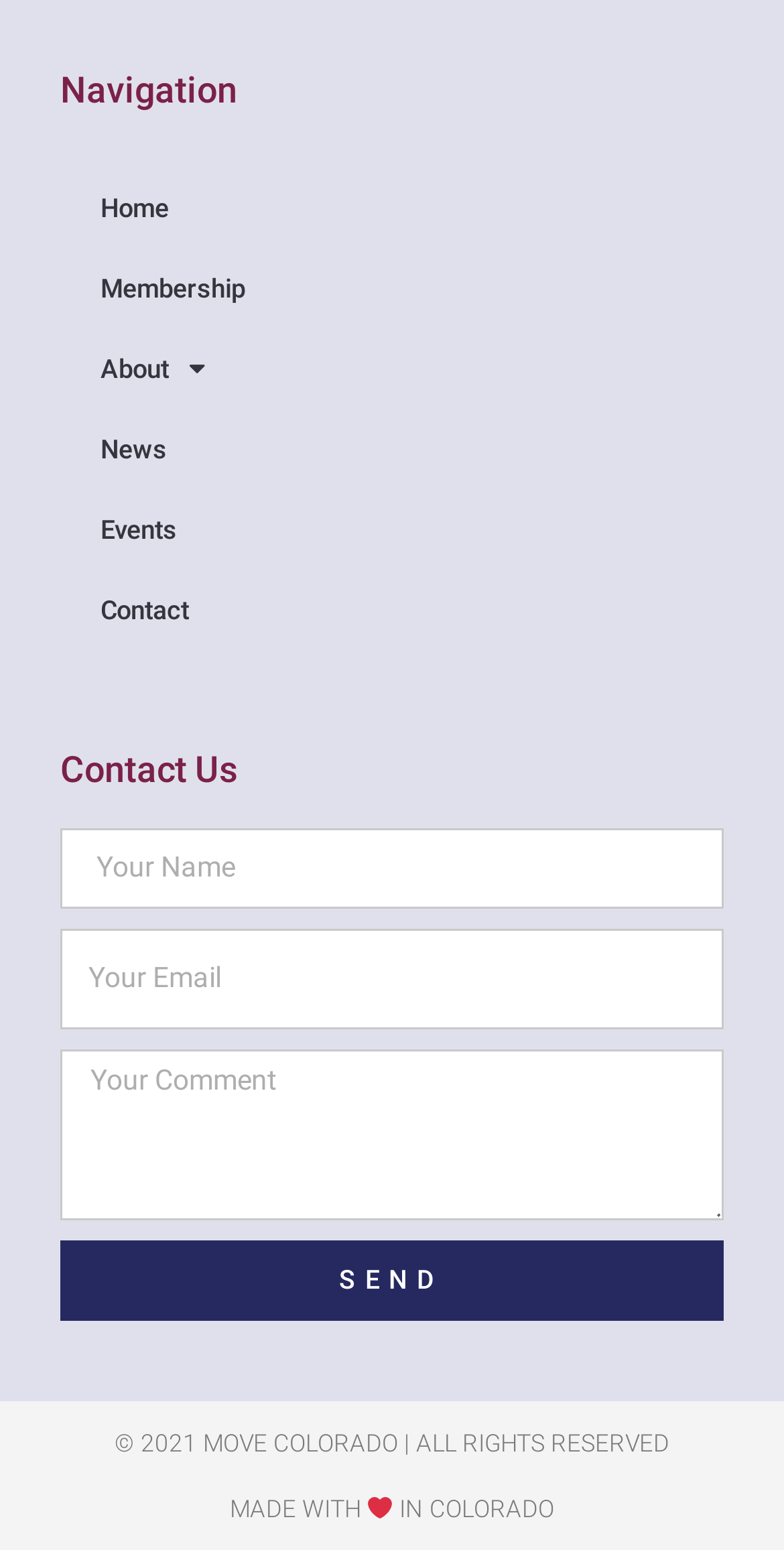Identify the bounding box of the UI element described as follows: "News". Provide the coordinates as four float numbers in the range of 0 to 1 [left, top, right, bottom].

[0.077, 0.264, 0.5, 0.316]